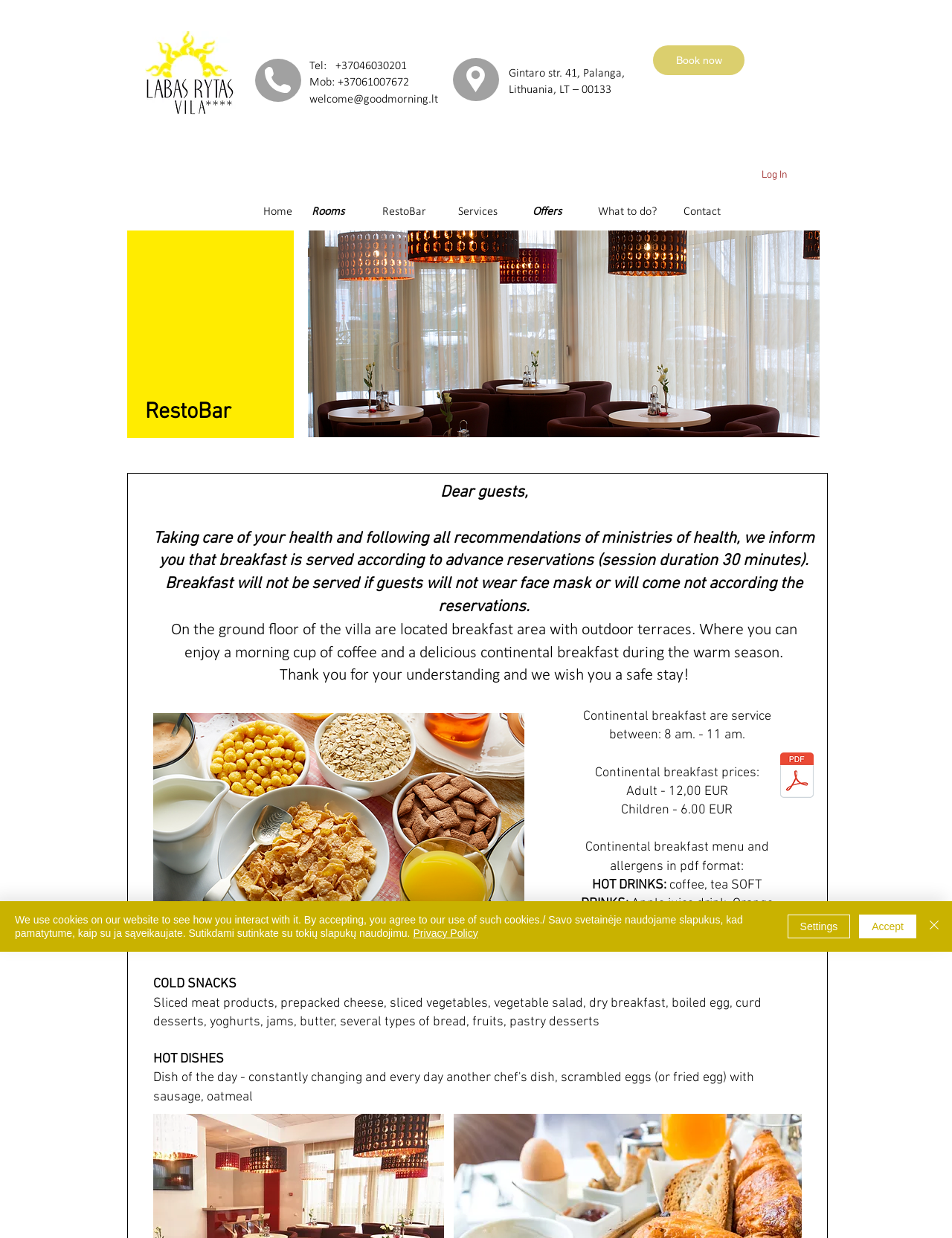Provide the bounding box for the UI element matching this description: "What to do?".

[0.627, 0.165, 0.69, 0.178]